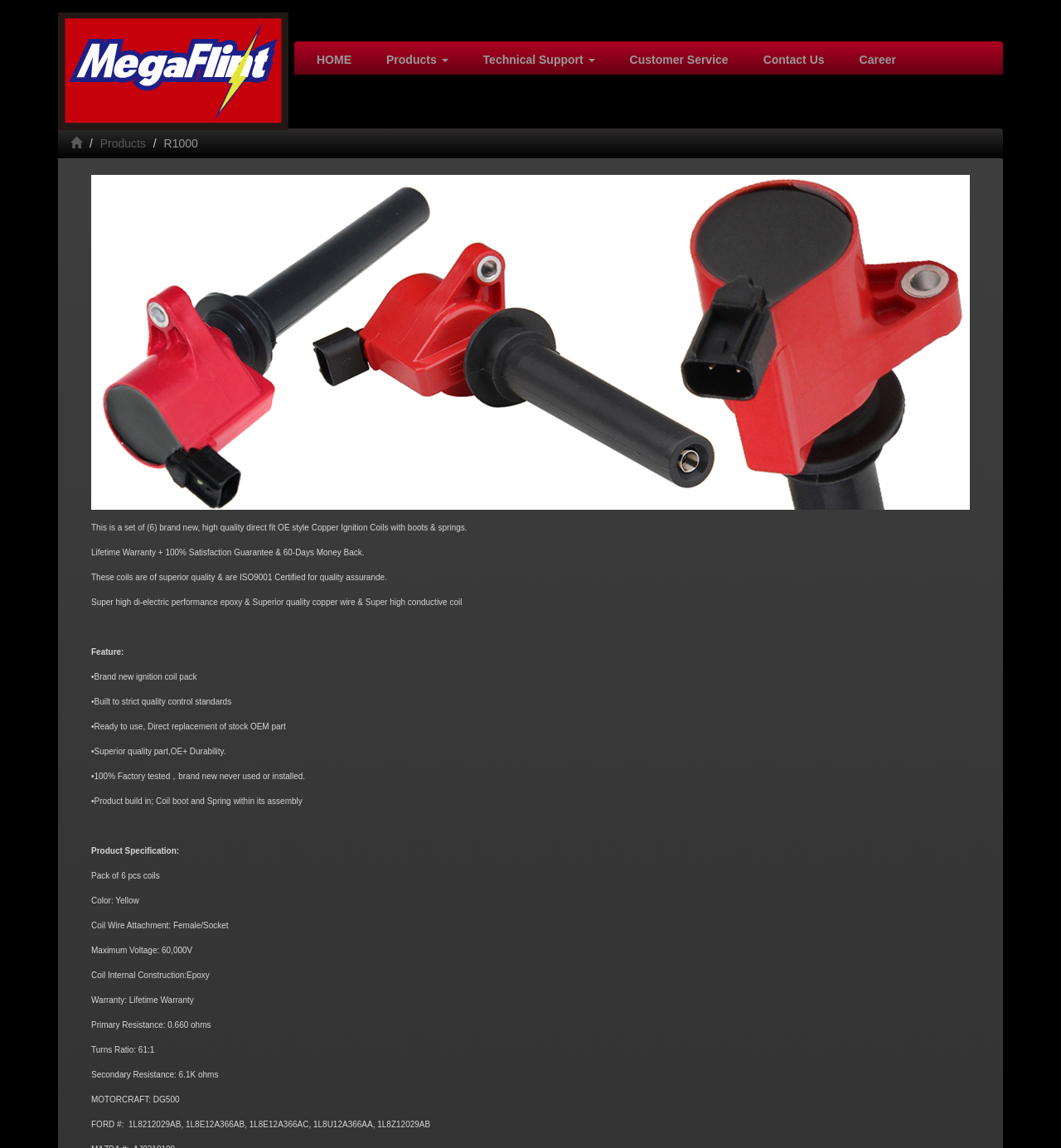Please provide a detailed answer to the question below by examining the image:
What is the warranty of the product?

I found the answer by looking at the product specification section, where it mentions 'Warranty: Lifetime Warranty'.